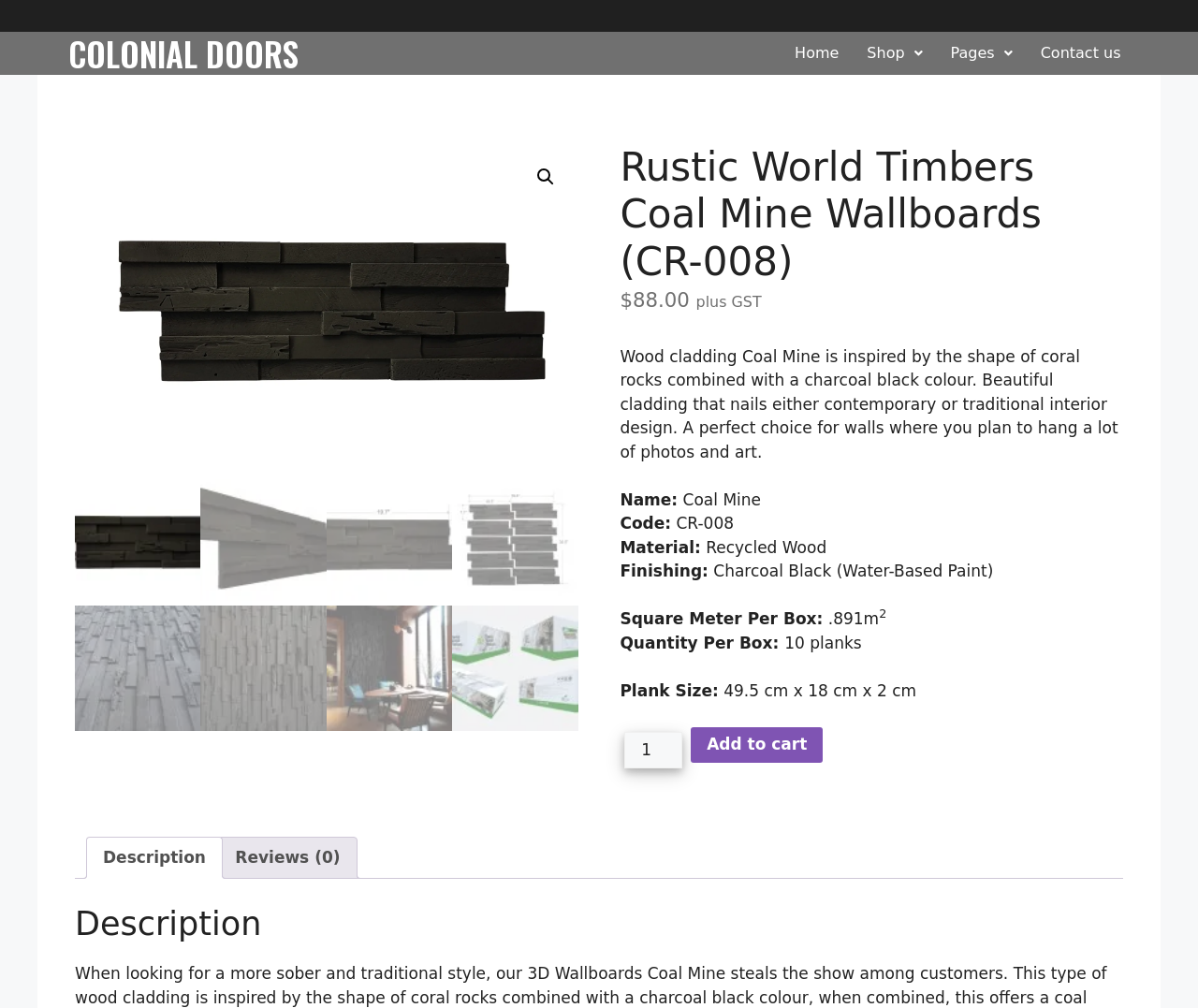Please look at the image and answer the question with a detailed explanation: What is the price of the product?

I found the answer by looking at the StaticText '$' and the StaticText '88.00' which indicates the price of the product.